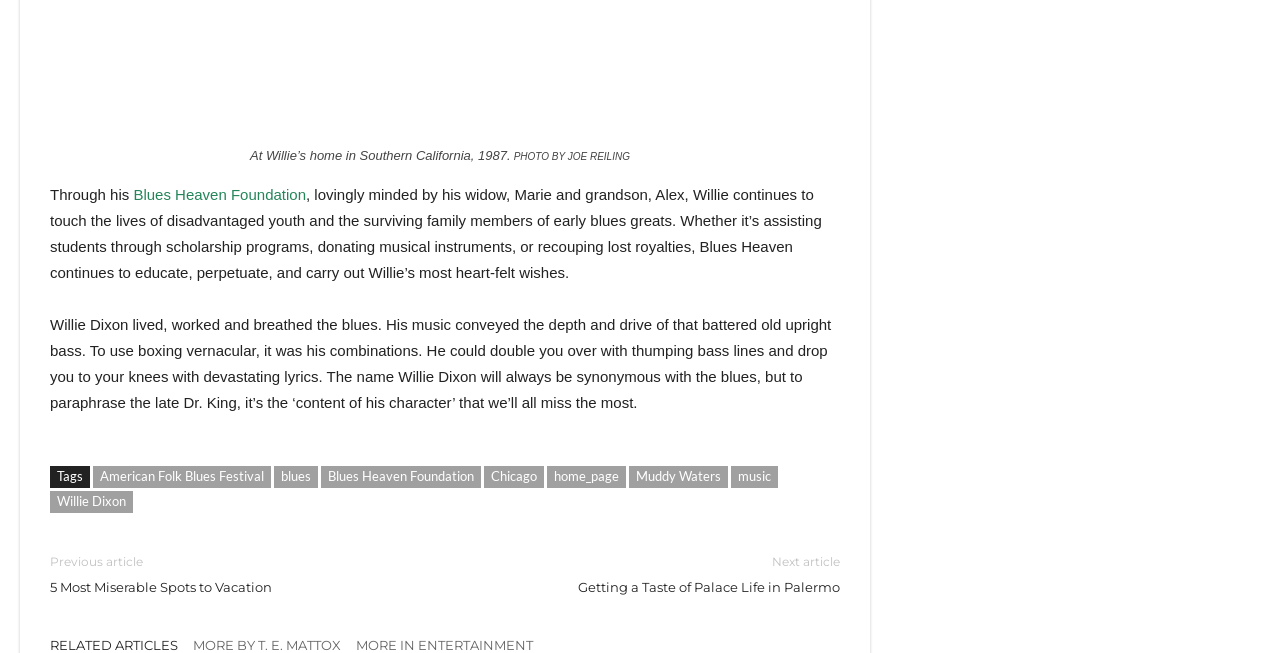Can you determine the bounding box coordinates of the area that needs to be clicked to fulfill the following instruction: "Read about Willie Dixon's life"?

[0.039, 0.484, 0.649, 0.629]